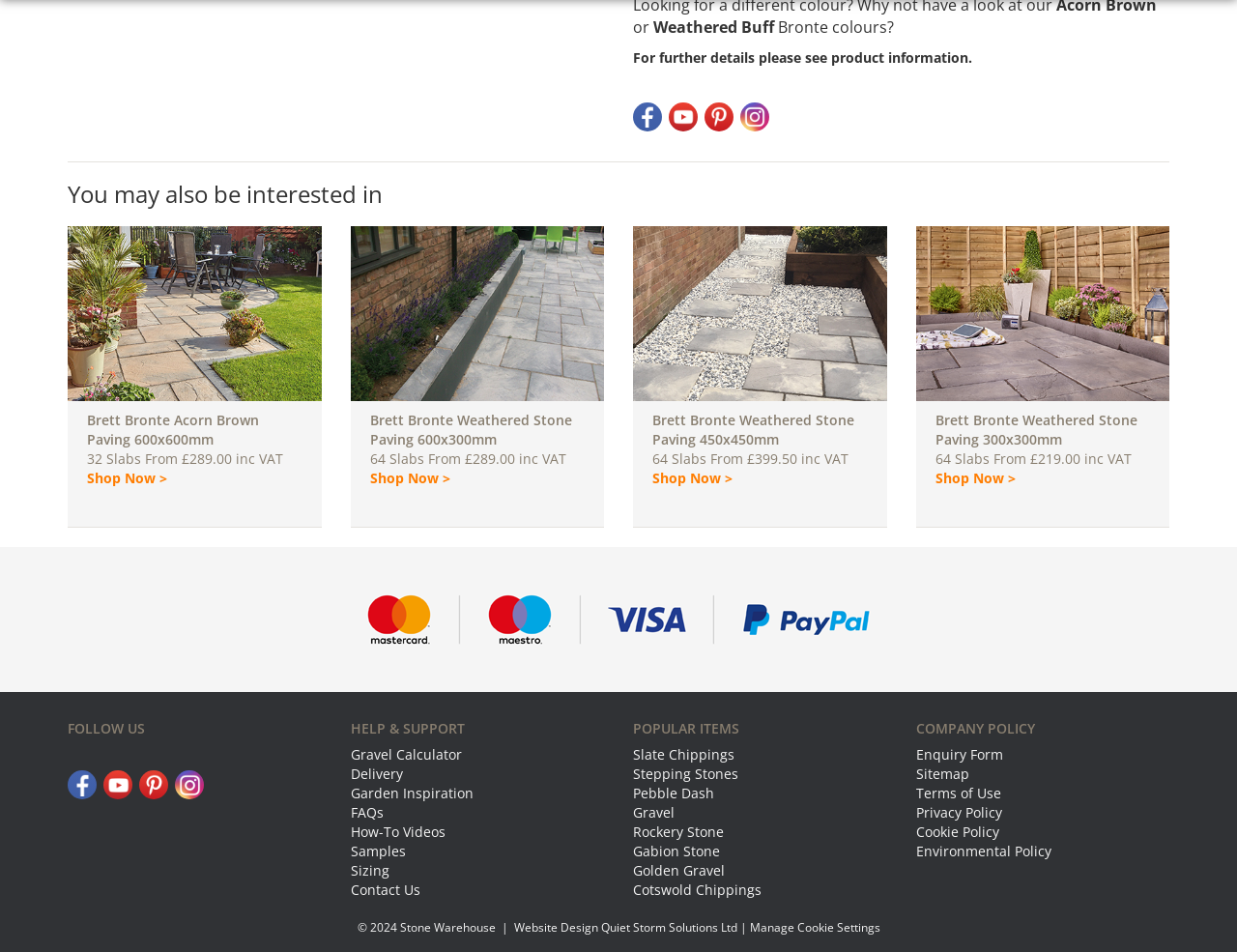Identify the bounding box coordinates of the area that should be clicked in order to complete the given instruction: "Read more news". The bounding box coordinates should be four float numbers between 0 and 1, i.e., [left, top, right, bottom].

None